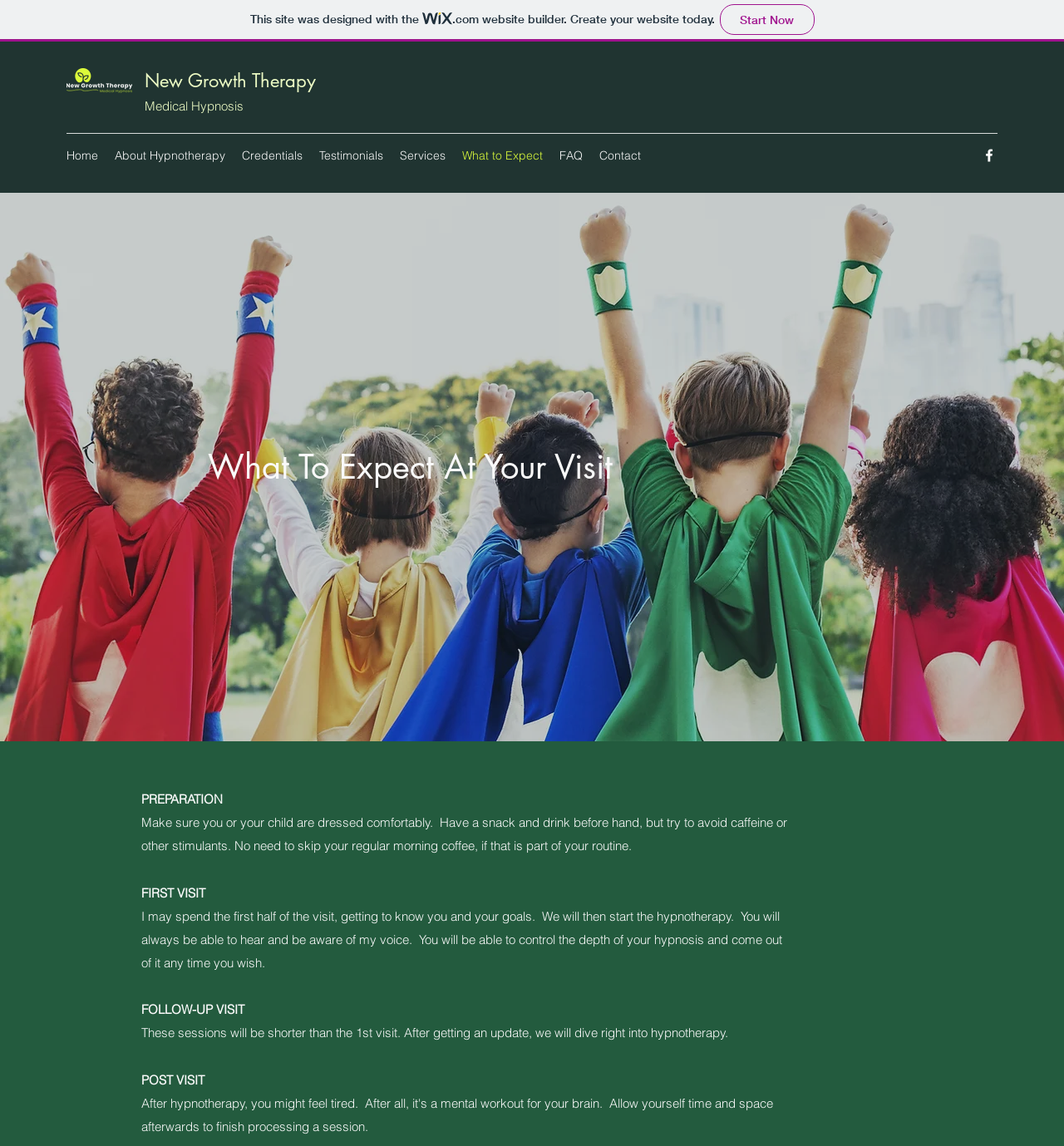Identify the coordinates of the bounding box for the element that must be clicked to accomplish the instruction: "Follow New Growth Therapy on Facebook".

[0.922, 0.128, 0.938, 0.143]